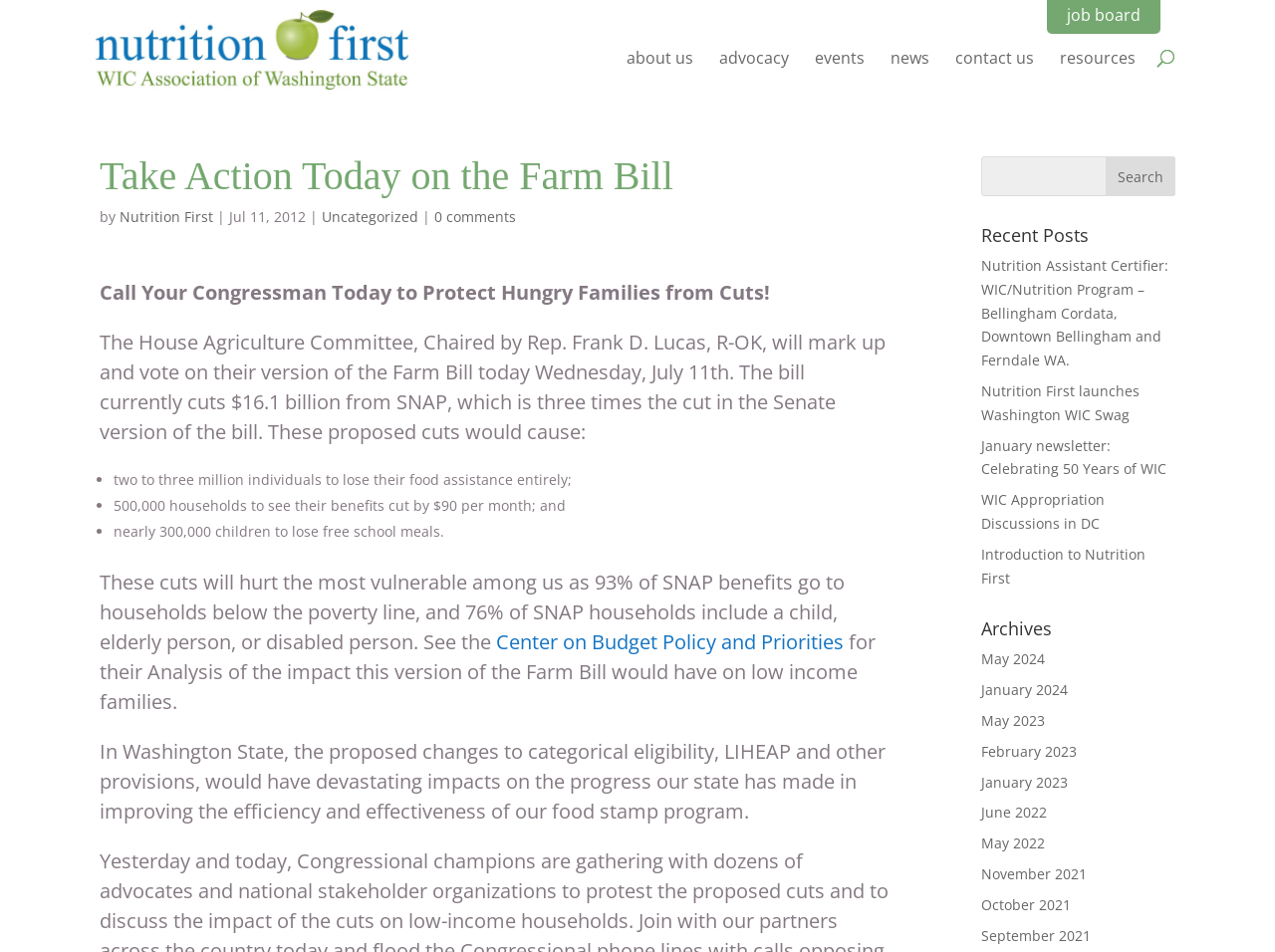Bounding box coordinates are specified in the format (top-left x, top-left y, bottom-right x, bottom-right y). All values are floating point numbers bounded between 0 and 1. Please provide the bounding box coordinate of the region this sentence describes: January 2023

[0.769, 0.811, 0.837, 0.831]